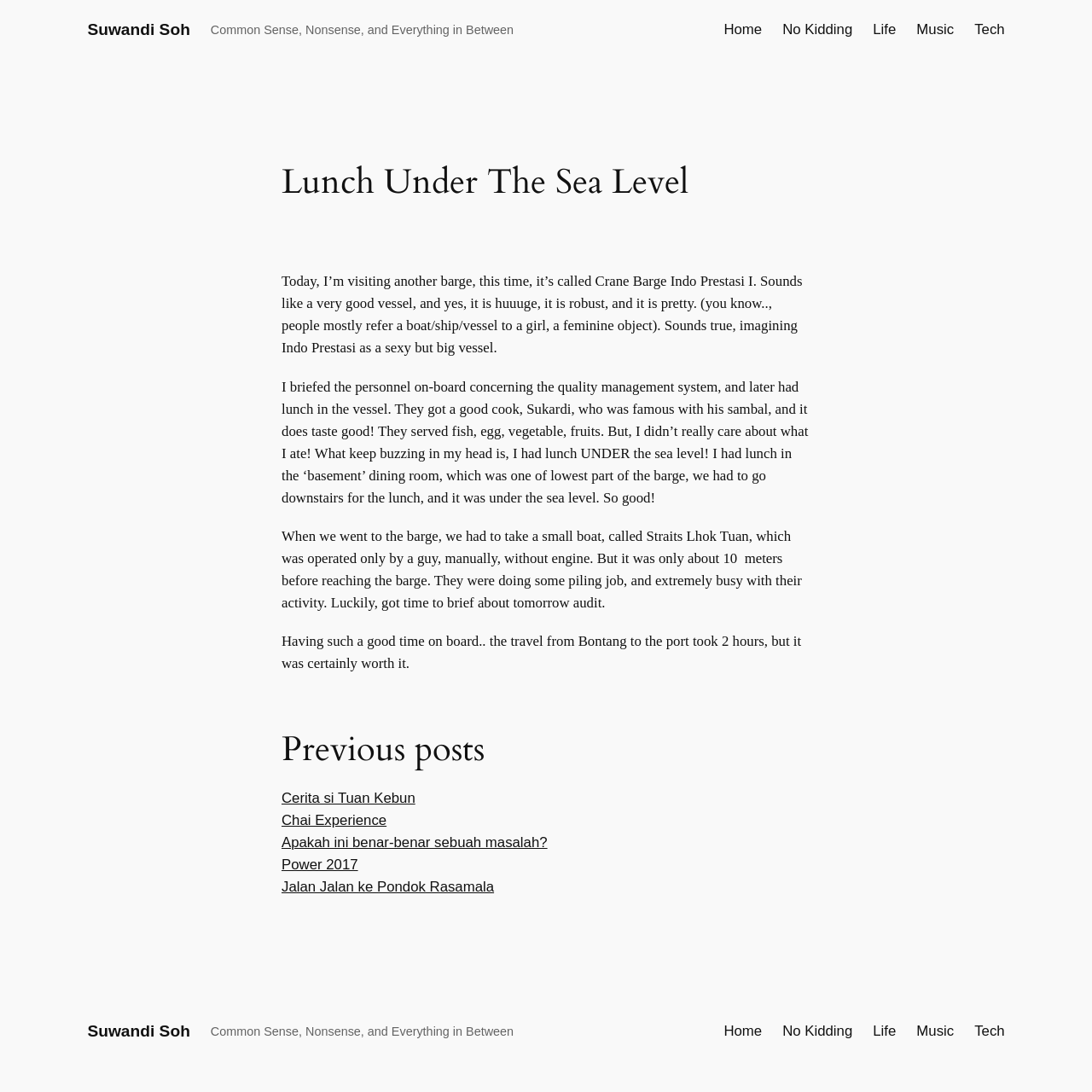Locate the bounding box coordinates of the clickable area needed to fulfill the instruction: "Read the article 'Lunch Under The Sea Level'".

[0.258, 0.149, 0.742, 0.185]